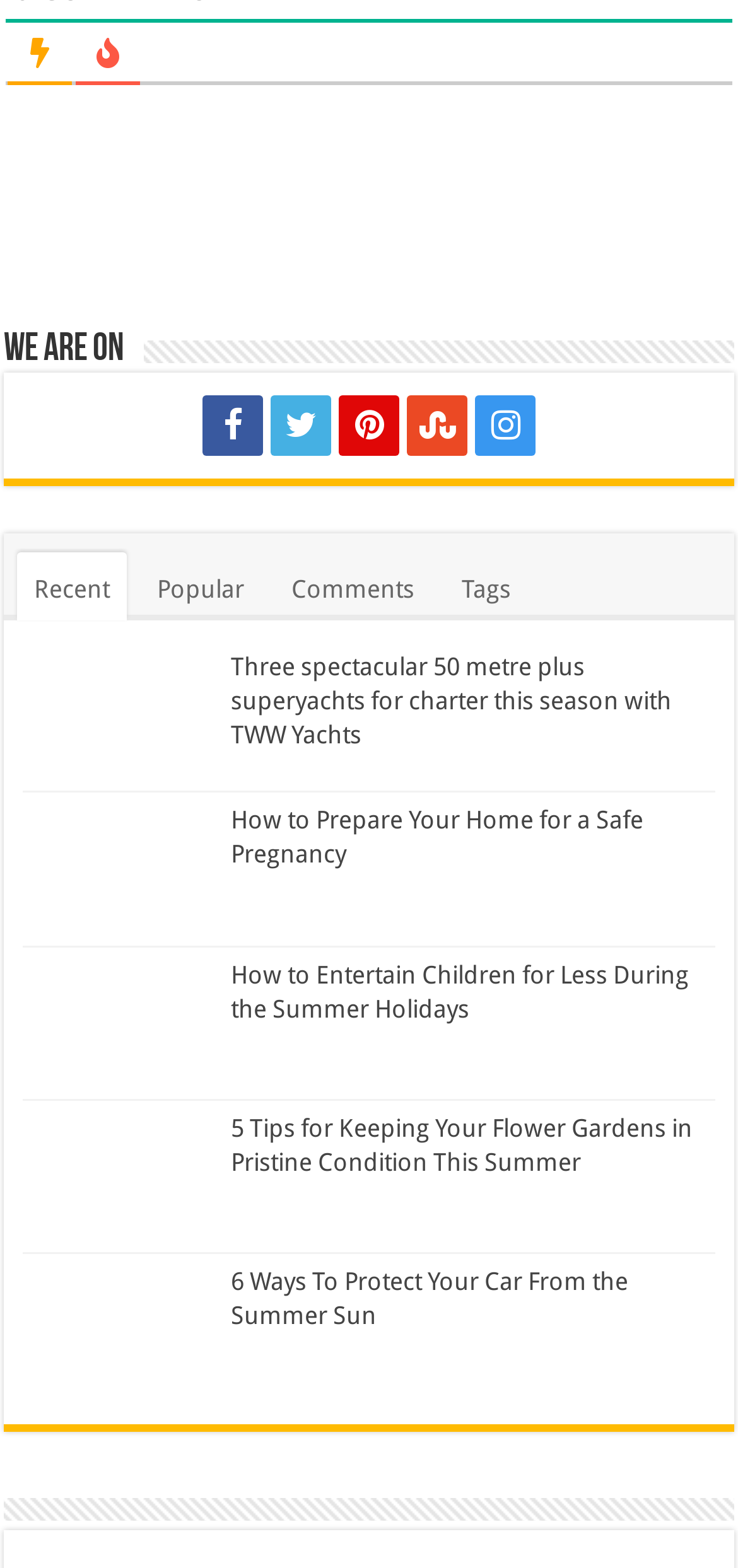Please specify the bounding box coordinates of the area that should be clicked to accomplish the following instruction: "Explore ways to entertain children for less during the summer holidays". The coordinates should consist of four float numbers between 0 and 1, i.e., [left, top, right, bottom].

[0.313, 0.612, 0.933, 0.652]